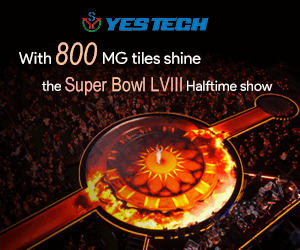How many MG tiles are used in the event?
Answer the question with a detailed and thorough explanation.

The caption explicitly states that the event features the impressive use of 800 MG tiles that shine as part of the event's visual presentation.